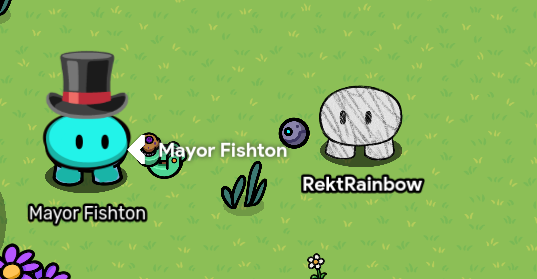Use a single word or phrase to answer the question:
What is the setting of the scene?

Grassy